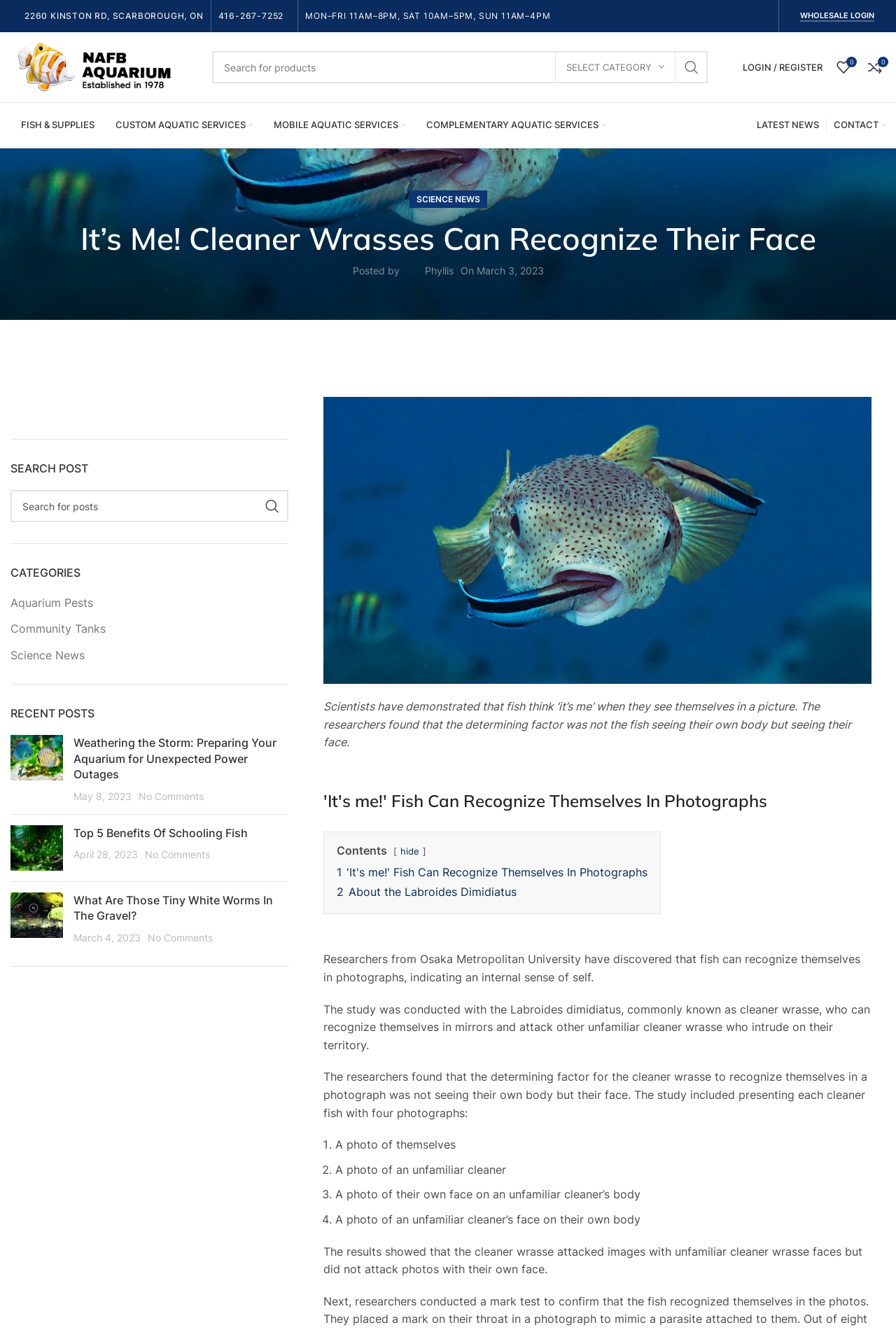Identify the bounding box coordinates of the clickable region required to complete the instruction: "View latest news". The coordinates should be given as four float numbers within the range of 0 and 1, i.e., [left, top, right, bottom].

[0.845, 0.084, 0.914, 0.105]